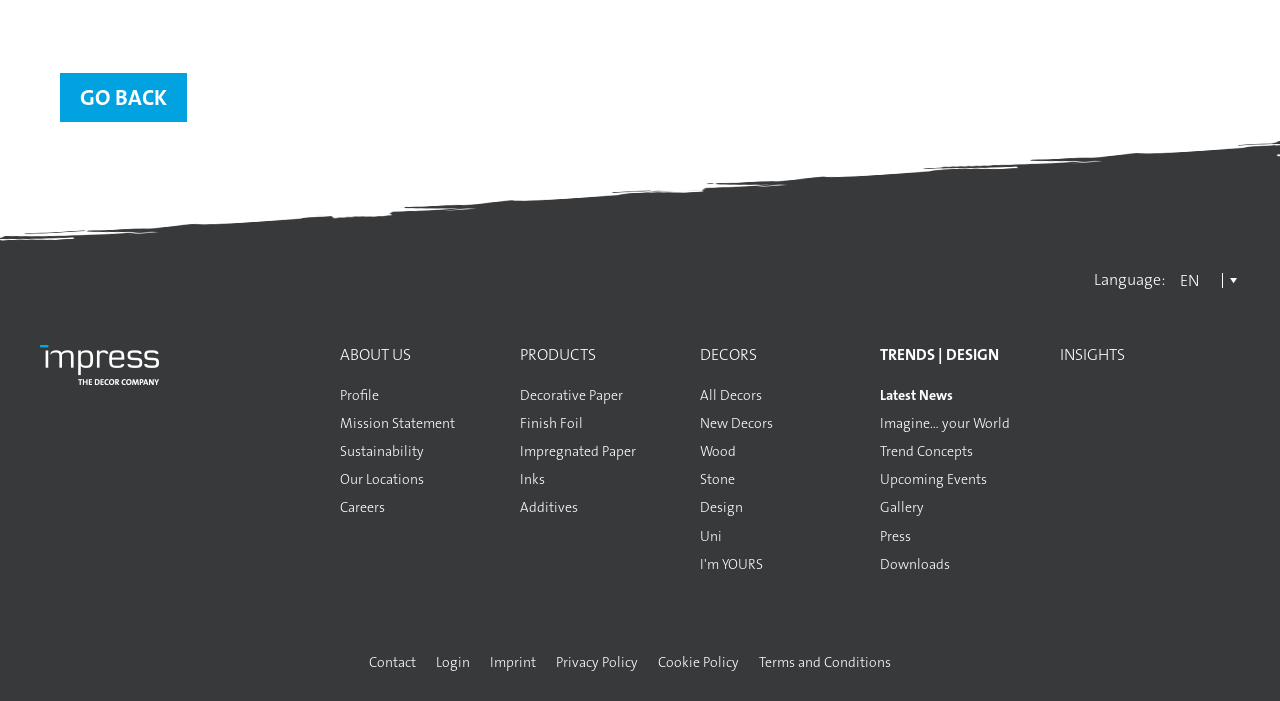What is the last link in the 'TRENDS | DESIGN' menu?
Please respond to the question with a detailed and informative answer.

The last link in the 'TRENDS | DESIGN' menu is determined by examining the links within that menu, which are 'Latest News', 'Imagine... your World', 'Trend Concepts', 'Upcoming Events', 'Gallery', 'Press', and 'Downloads', indicating that 'Downloads' is the last link.